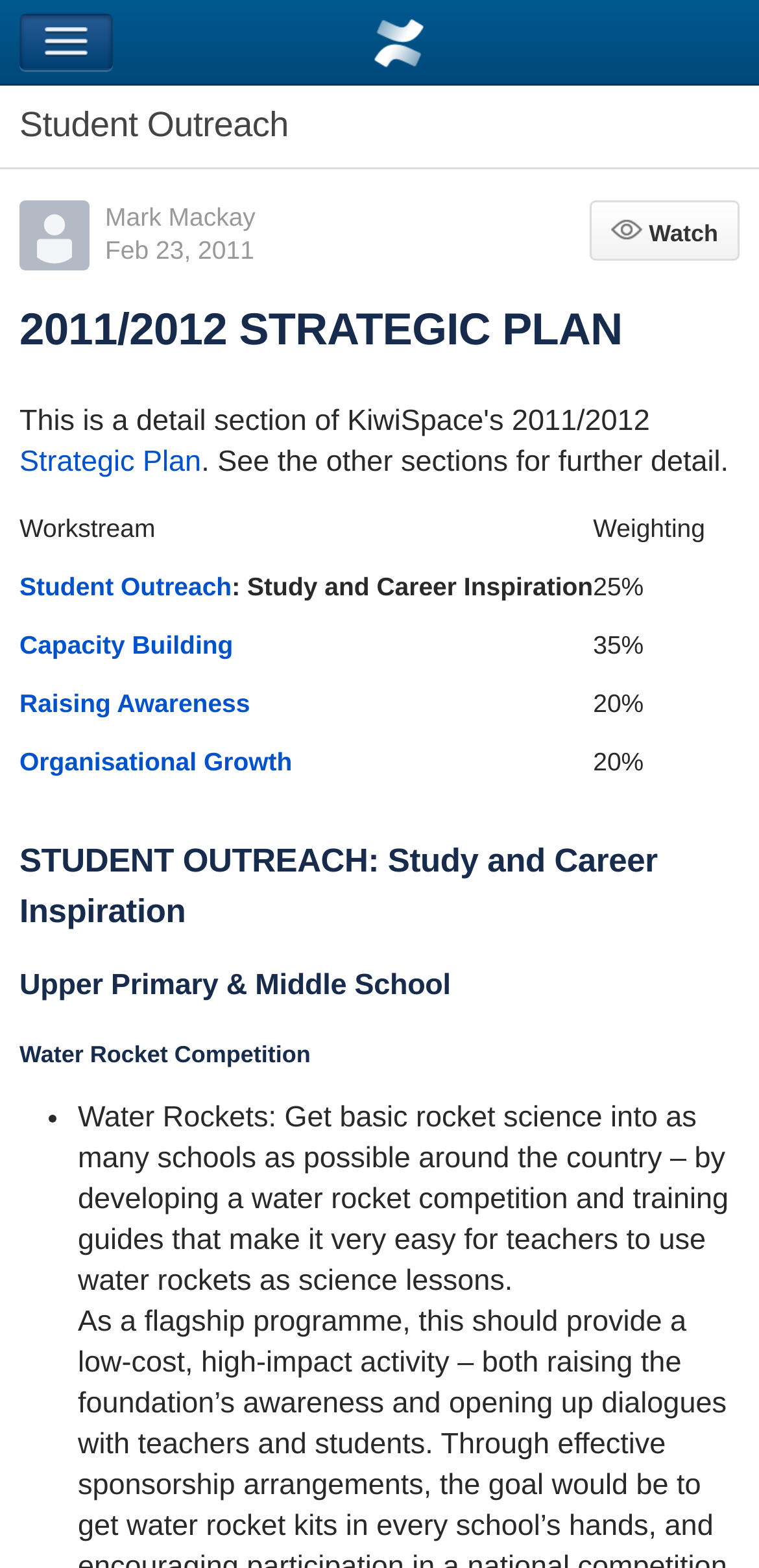Please locate the bounding box coordinates of the element that needs to be clicked to achieve the following instruction: "Explore Student Outreach". The coordinates should be four float numbers between 0 and 1, i.e., [left, top, right, bottom].

[0.026, 0.365, 0.305, 0.384]